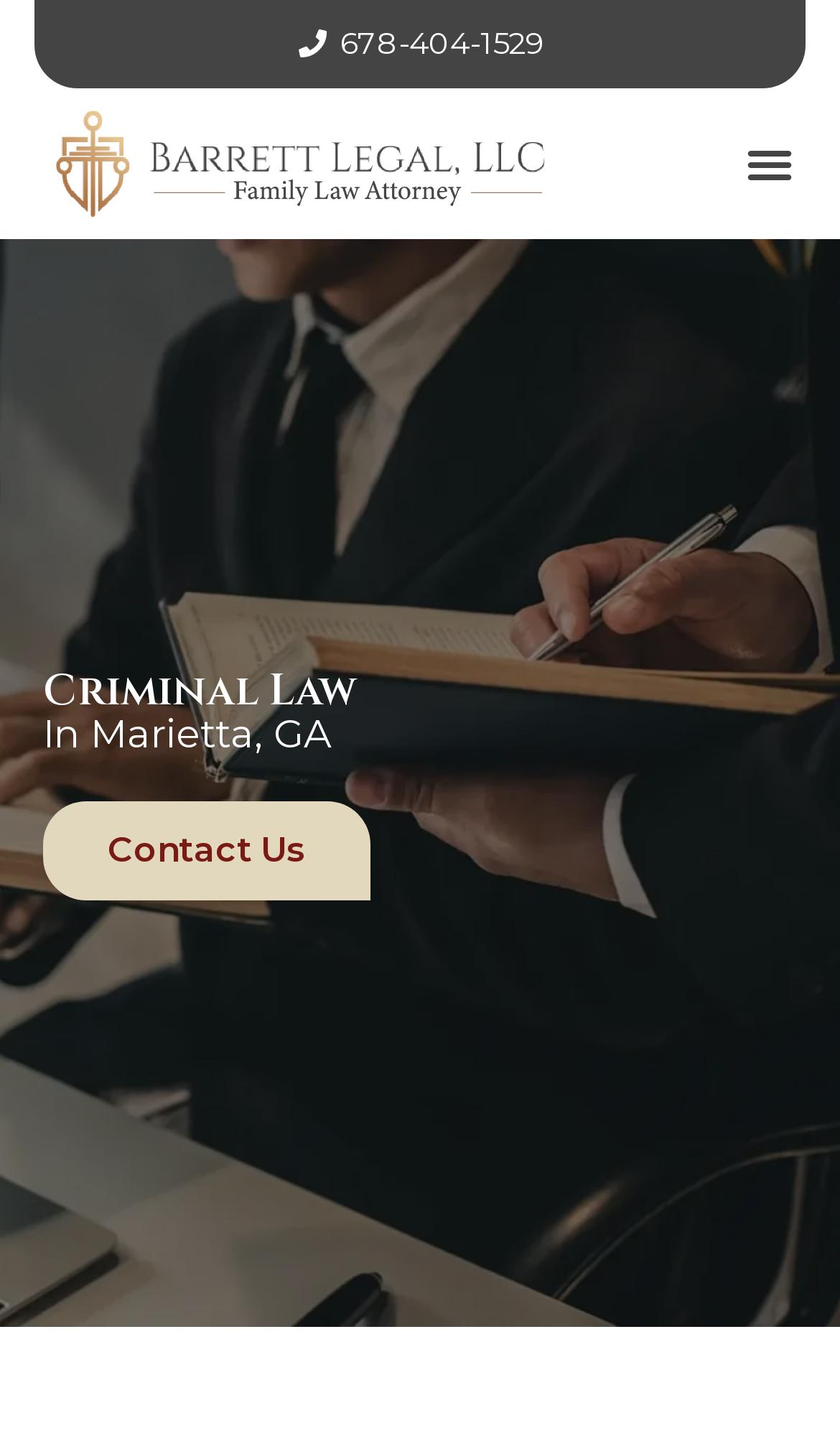Calculate the bounding box coordinates of the UI element given the description: "678-404-1529".

[0.351, 0.015, 0.649, 0.047]